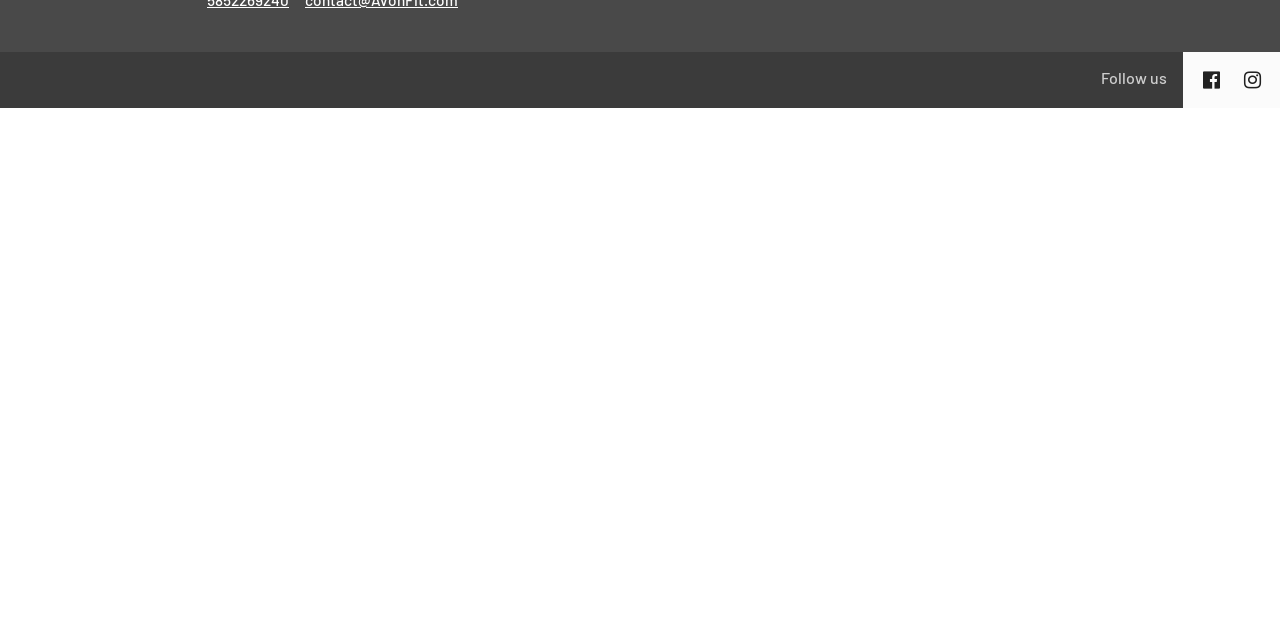From the webpage screenshot, predict the bounding box of the UI element that matches this description: "Follow us".

[0.86, 0.106, 0.912, 0.144]